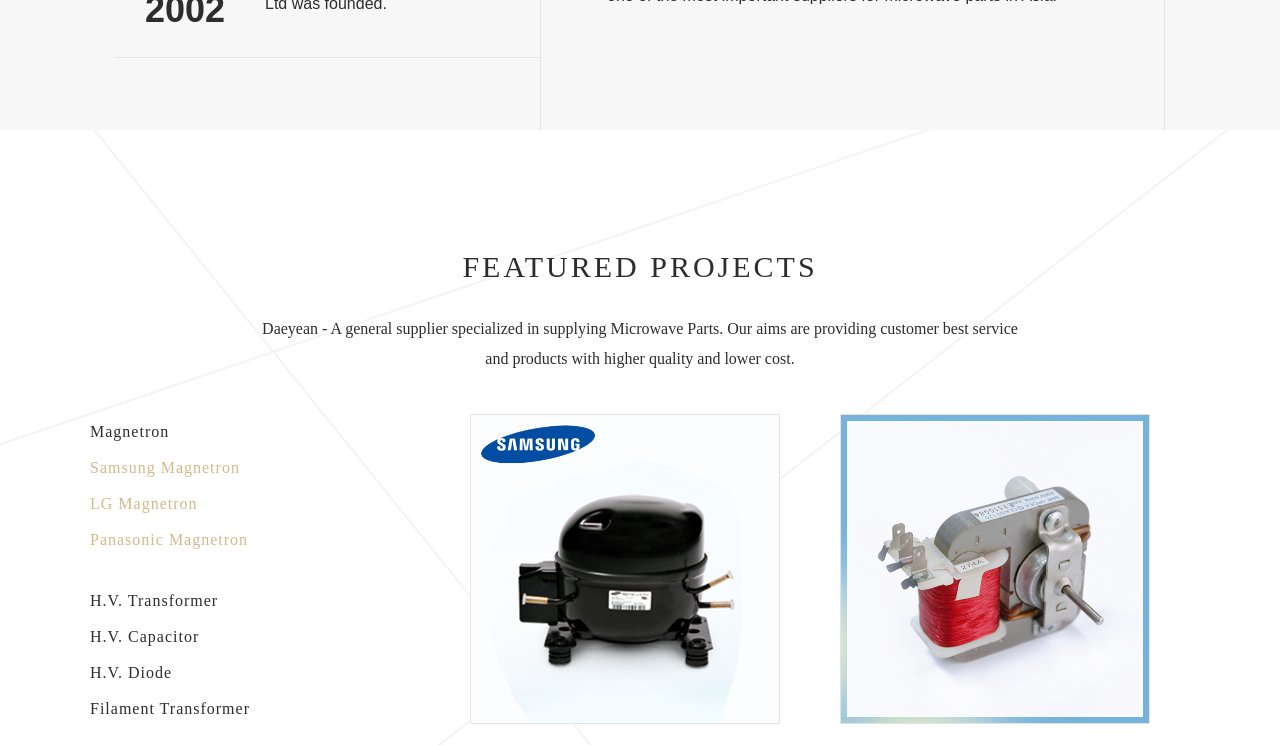Given the element description H.V. Transformer, predict the bounding box coordinates for the UI element in the webpage screenshot. The format should be (top-left x, top-left y, bottom-right x, bottom-right y), and the values should be between 0 and 1.

[0.07, 0.795, 0.17, 0.817]